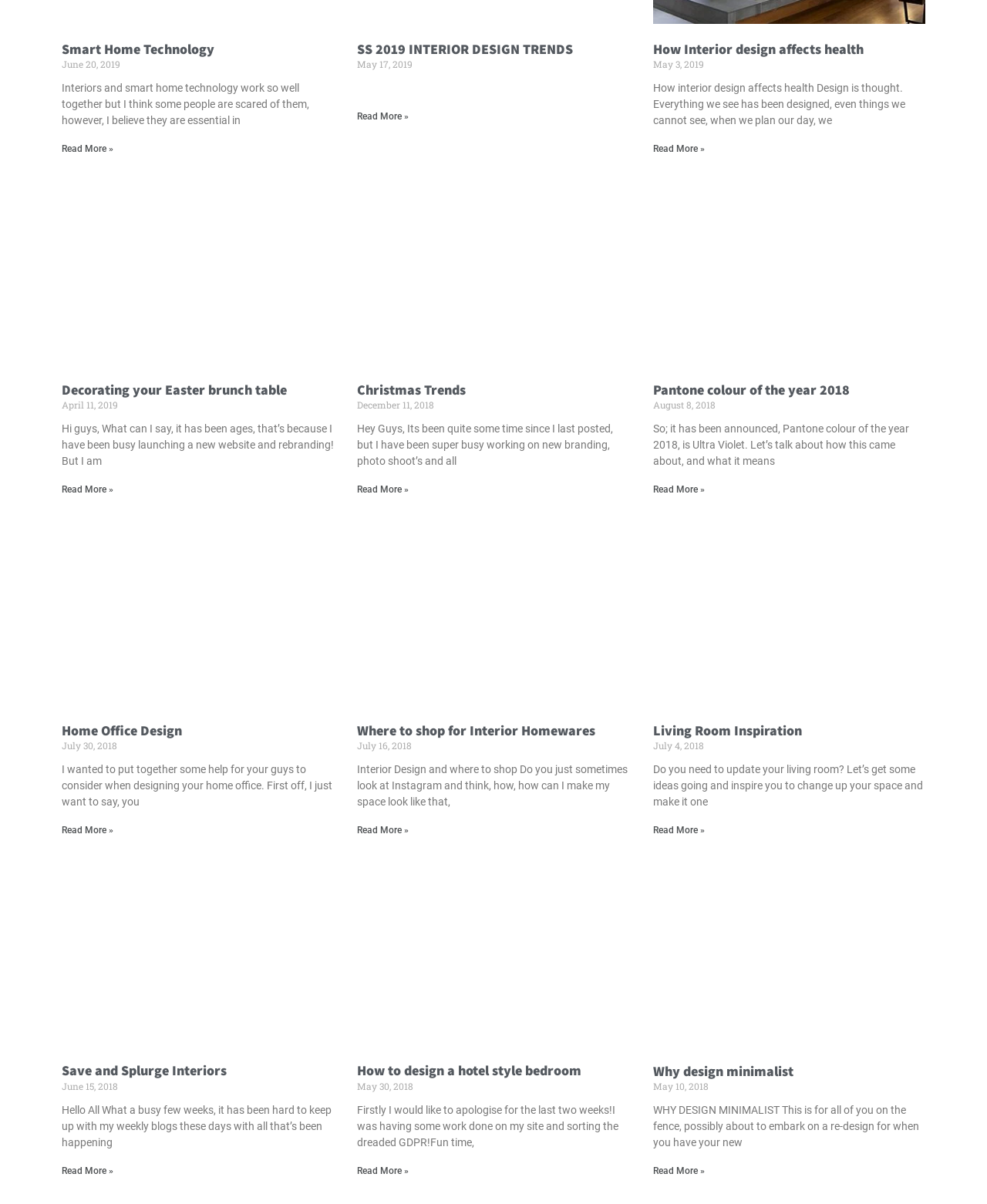How many articles are on this webpage?
By examining the image, provide a one-word or phrase answer.

9